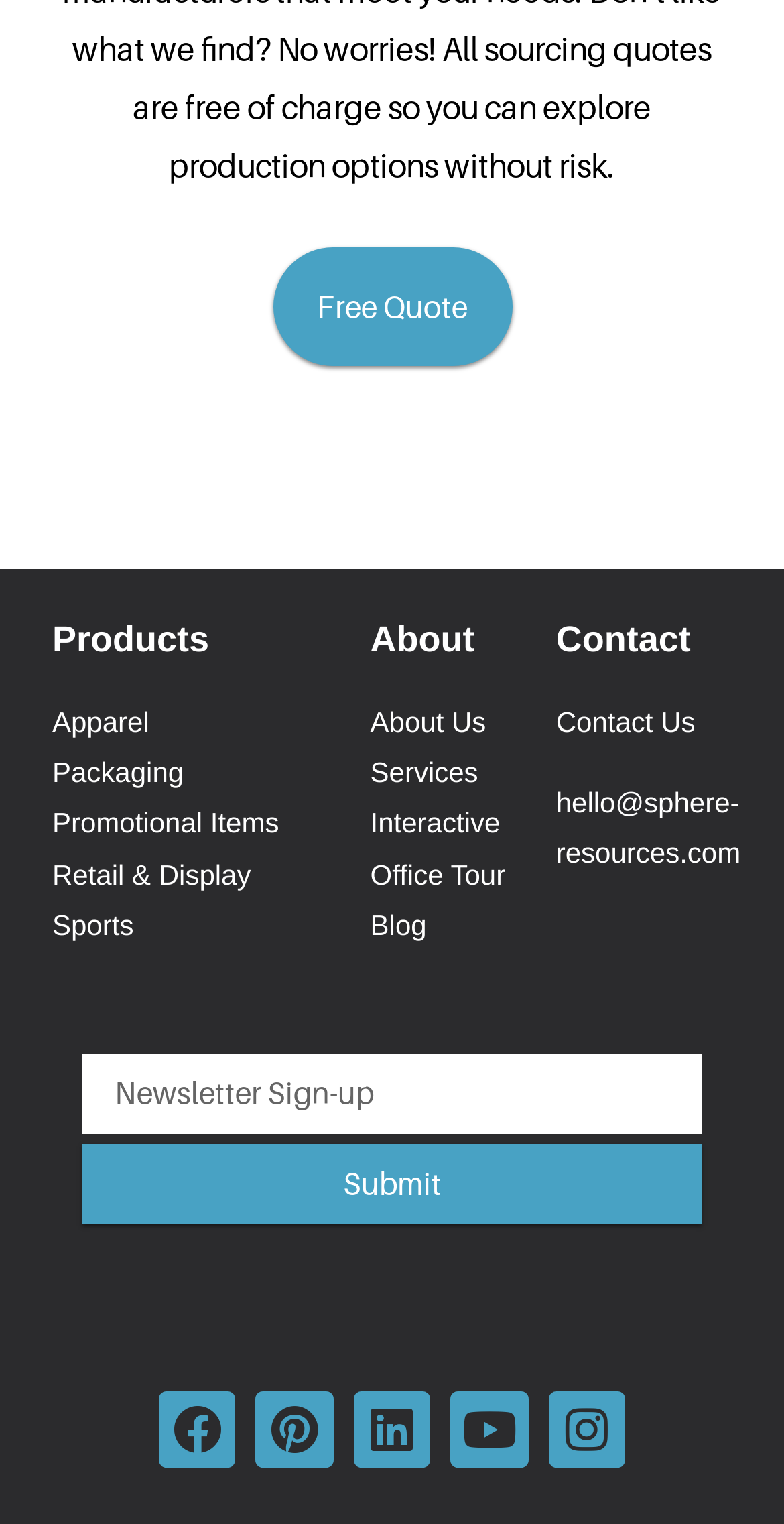How many categories are listed under 'Products'?
Please analyze the image and answer the question with as much detail as possible.

Under the 'Products' heading element with ID 613, I found six link elements with IDs 758-763, which correspond to the categories 'Apparel', 'Packaging', 'Promotional Items', 'Retail & Display', 'Sports', and others.